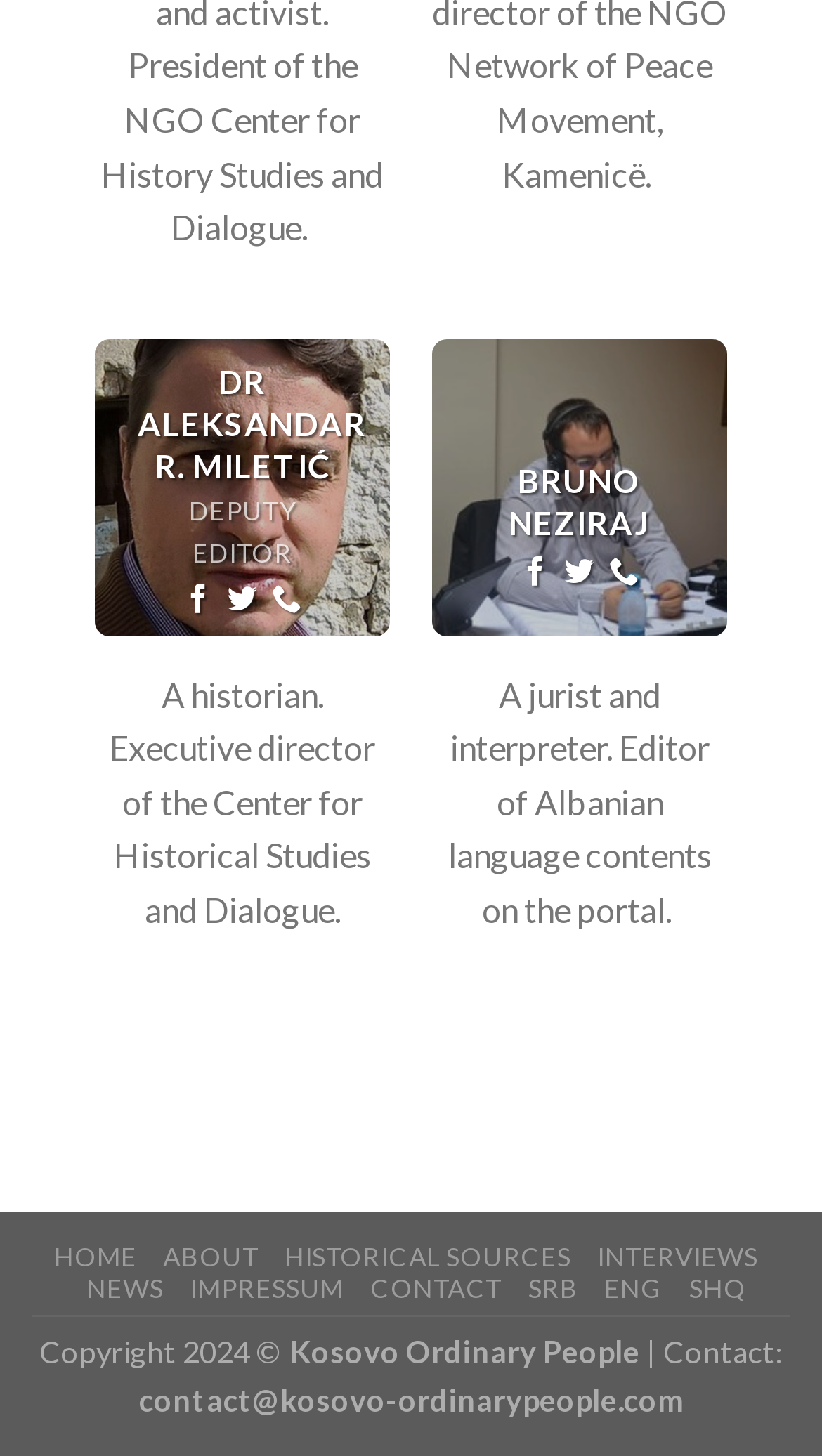Identify the bounding box coordinates for the UI element mentioned here: "aria-label="Call us" title="Call us"". Provide the coordinates as four float values between 0 and 1, i.e., [left, top, right, bottom].

[0.331, 0.399, 0.366, 0.425]